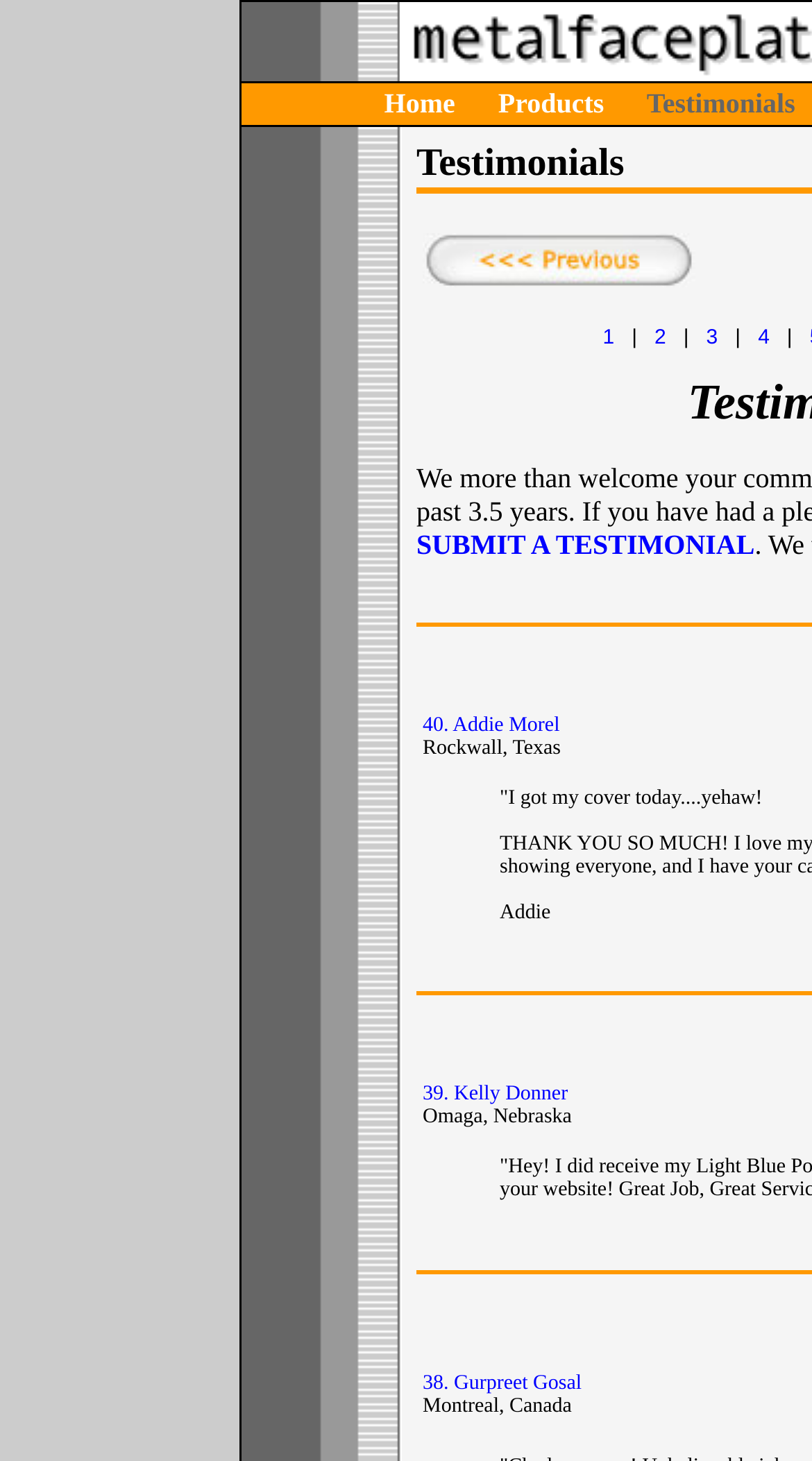Find the bounding box coordinates for the area you need to click to carry out the instruction: "View Products". The coordinates should be four float numbers between 0 and 1, indicated as [left, top, right, bottom].

[0.614, 0.06, 0.744, 0.081]